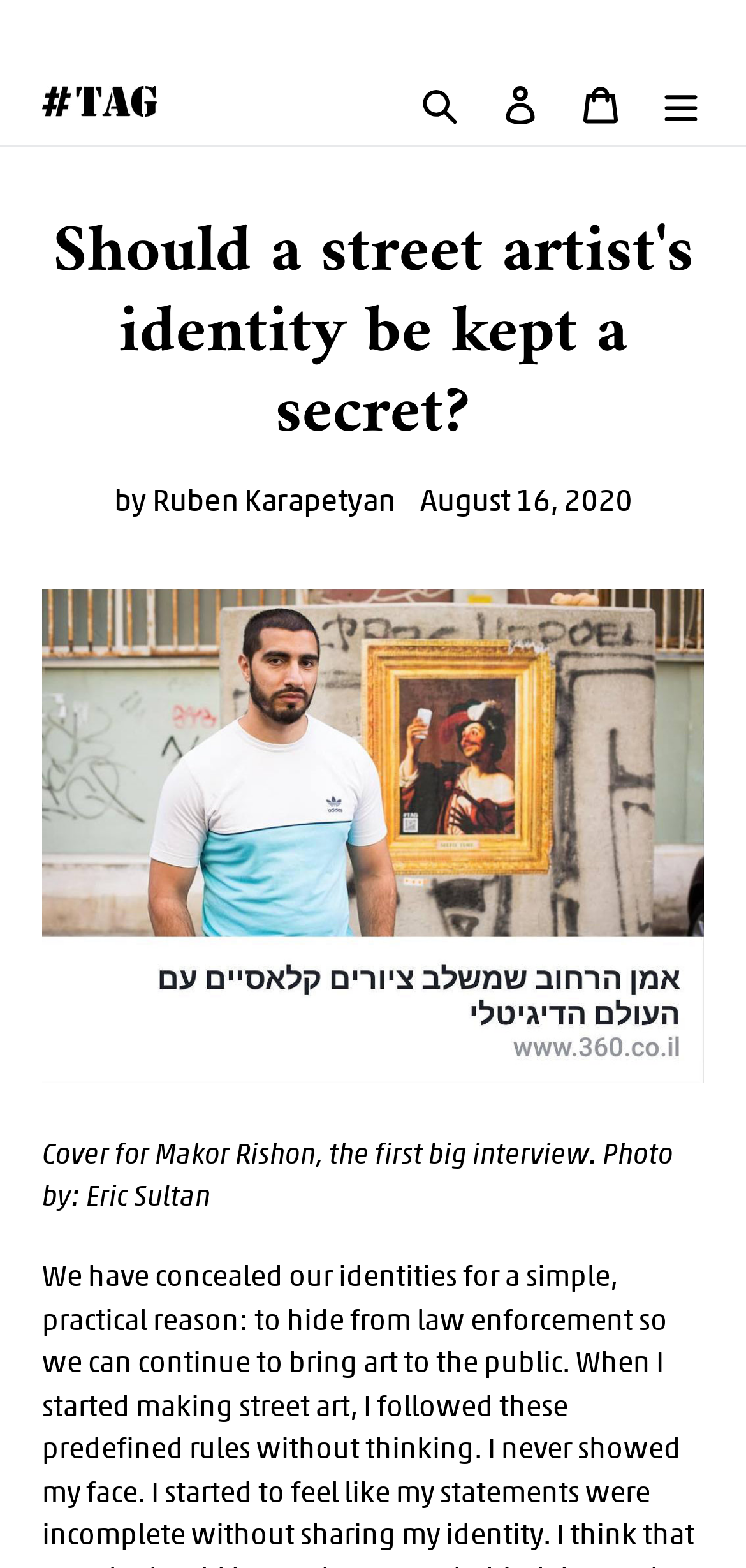What is the date of the article?
Look at the screenshot and respond with one word or a short phrase.

August 16, 2020